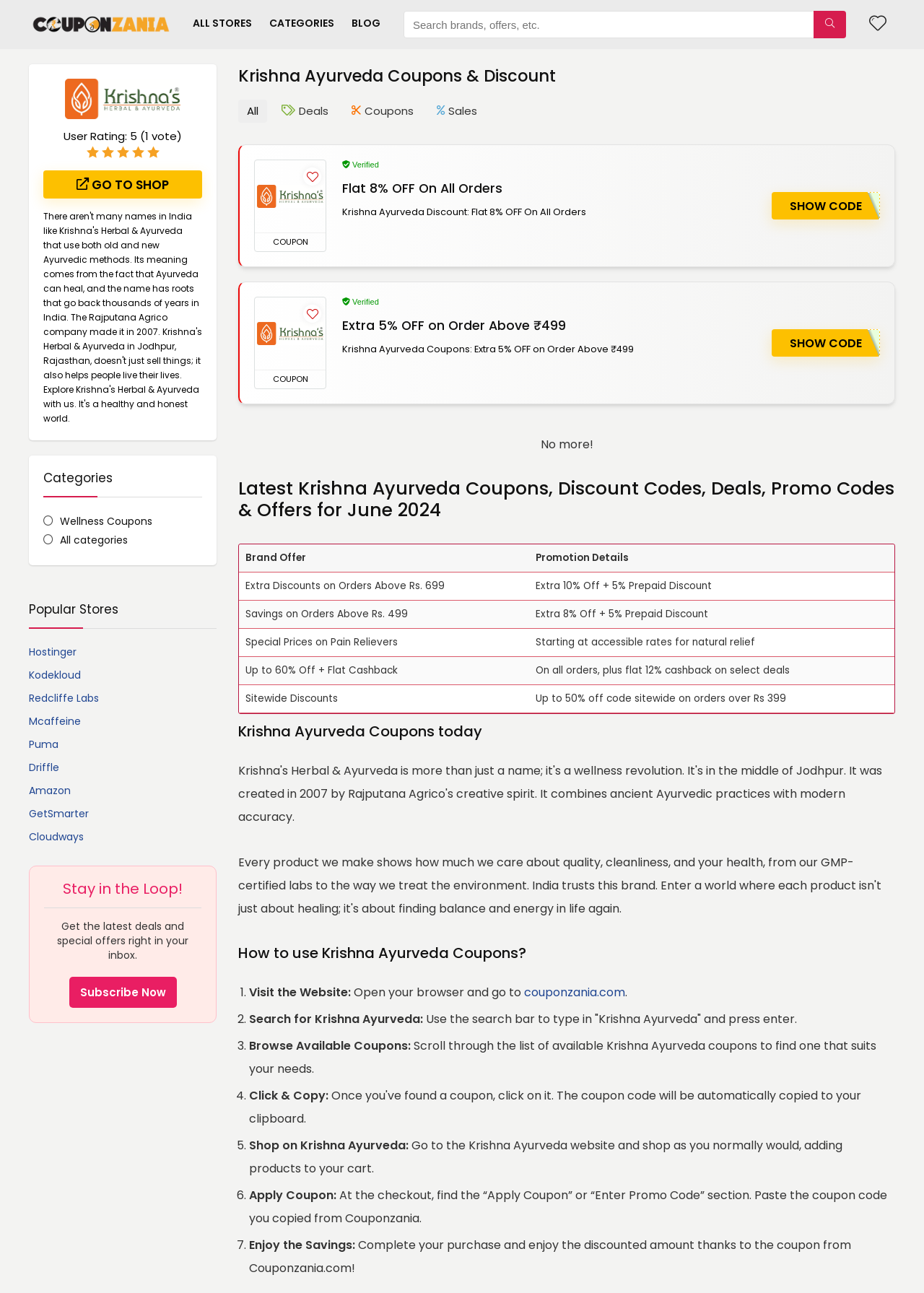Locate the bounding box coordinates of the element you need to click to accomplish the task described by this instruction: "Search for brands, offers, etc.".

[0.437, 0.008, 0.916, 0.03]